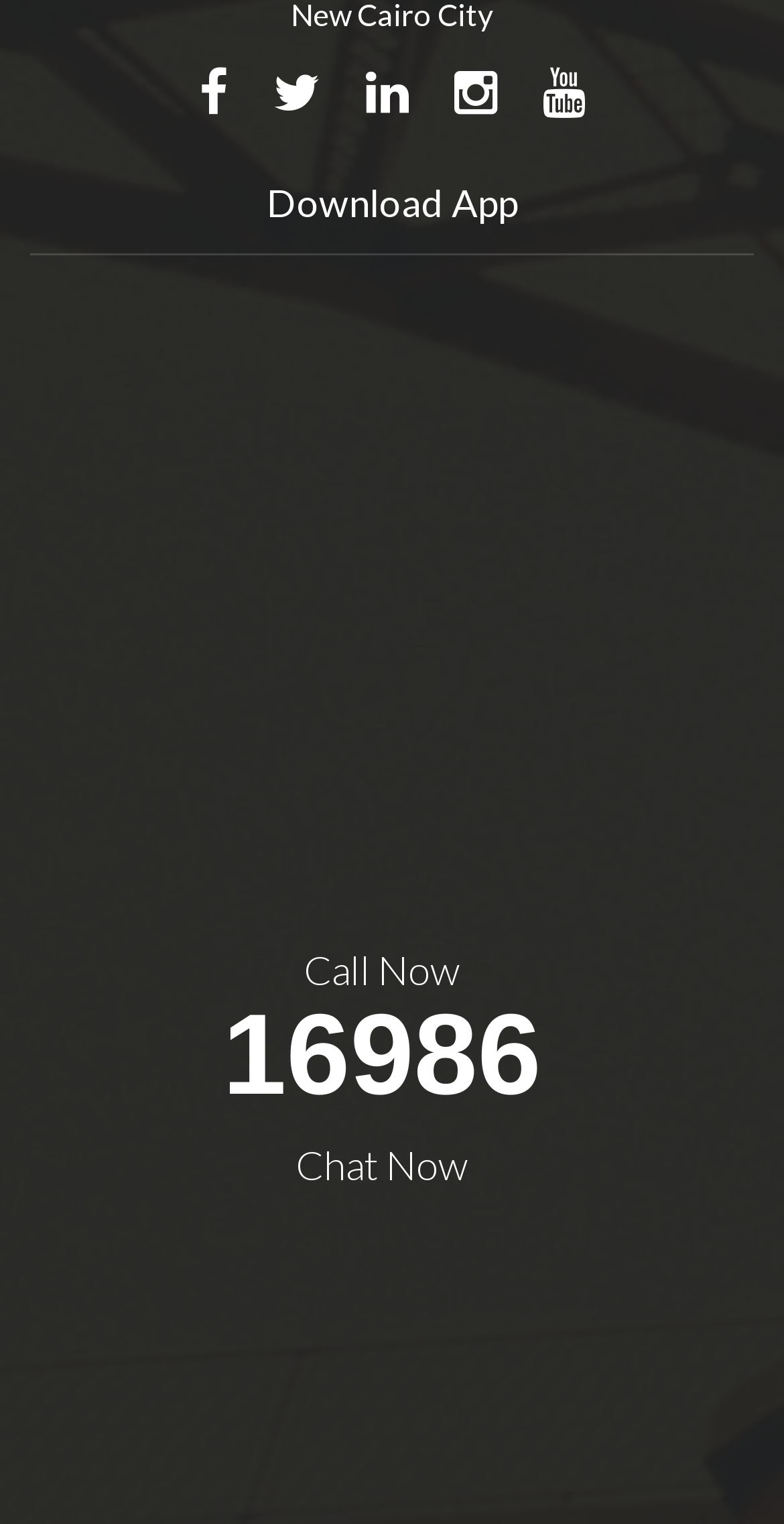What is the company name mentioned on the webpage?
Answer the question with a thorough and detailed explanation.

The company name is mentioned in the links 'Artal Real Estate Developments in Egypt' which appears twice on the webpage, once with an image and once without an image.